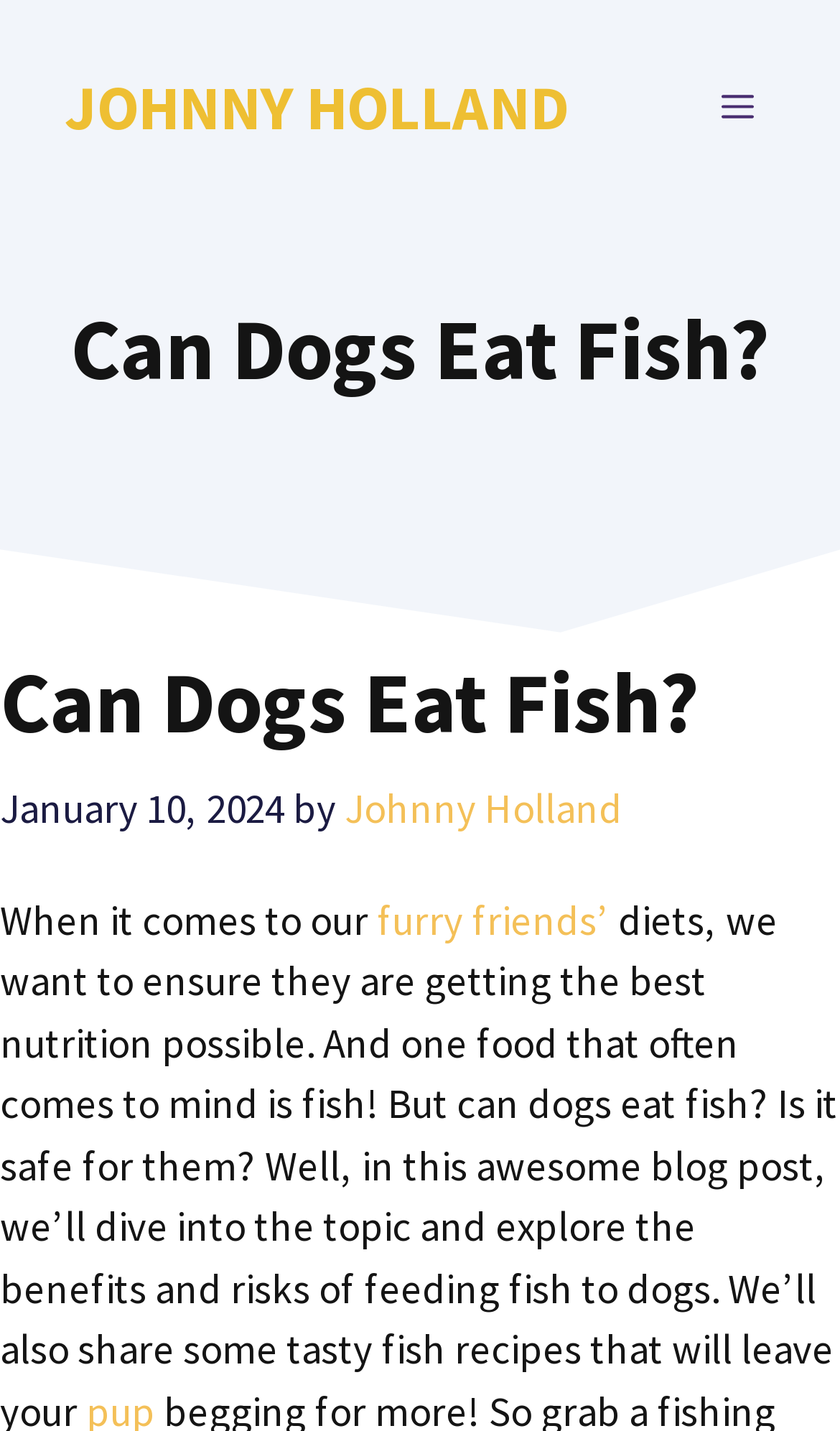Identify the bounding box coordinates for the UI element that matches this description: "Amira-Avizo".

None